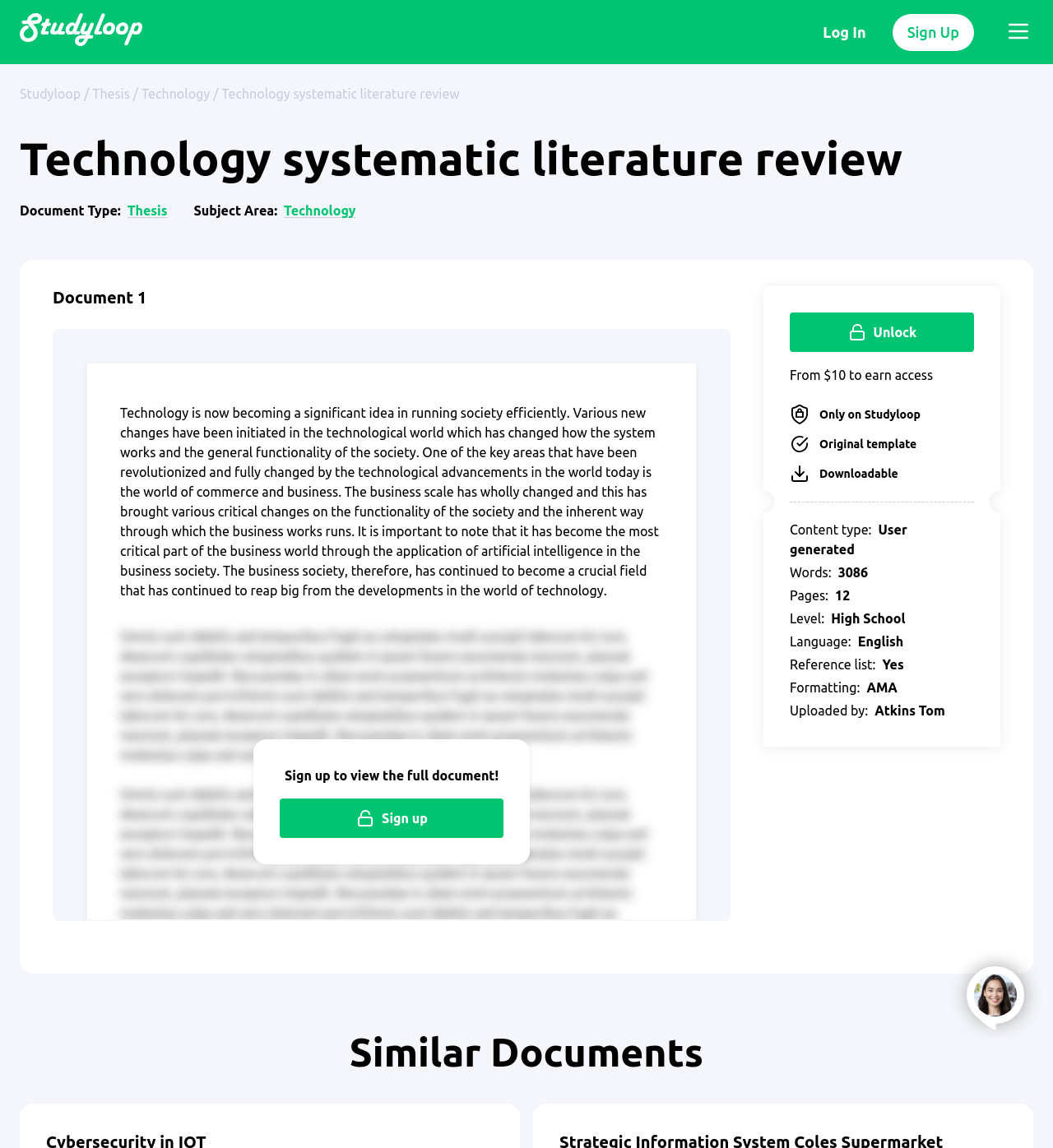Find the main header of the webpage and produce its text content.

Technology systematic literature review